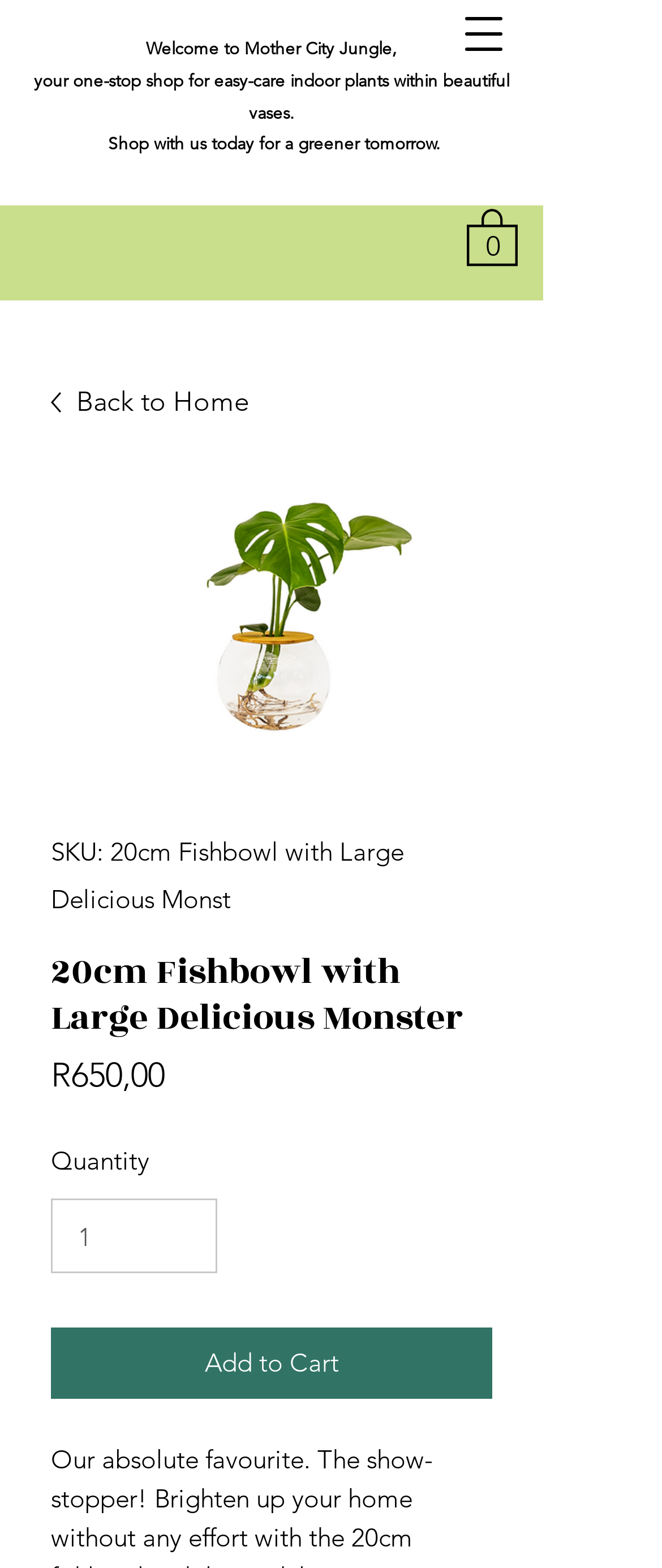Please provide a detailed answer to the question below by examining the image:
What is the minimum quantity that can be added to the cart?

I determined the answer by looking at the spinbutton element that has a valuemin of 1, which suggests that the minimum quantity that can be added to the cart is 1.